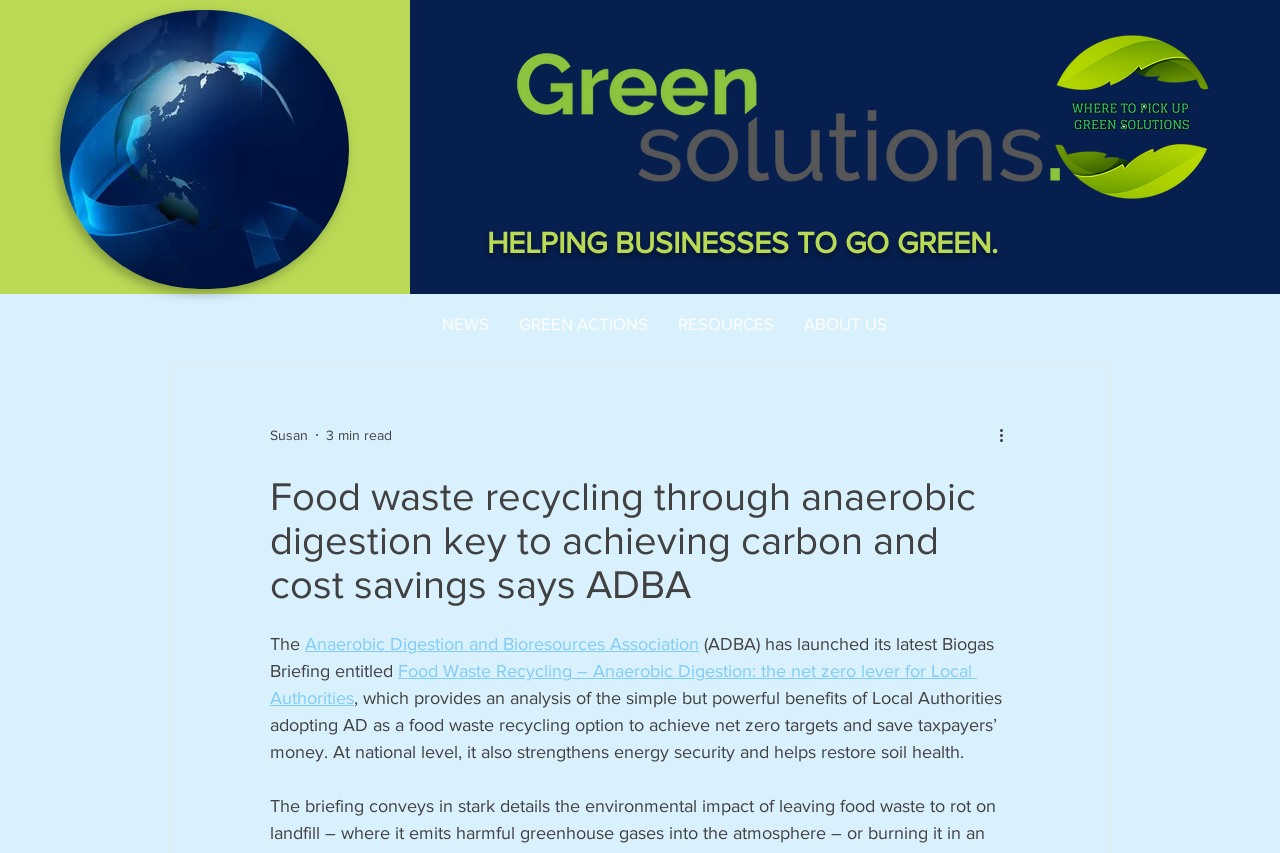What is the logo displayed on the top right corner?
Based on the image, give a concise answer in the form of a single word or short phrase.

Green-Solutions-2017-logo